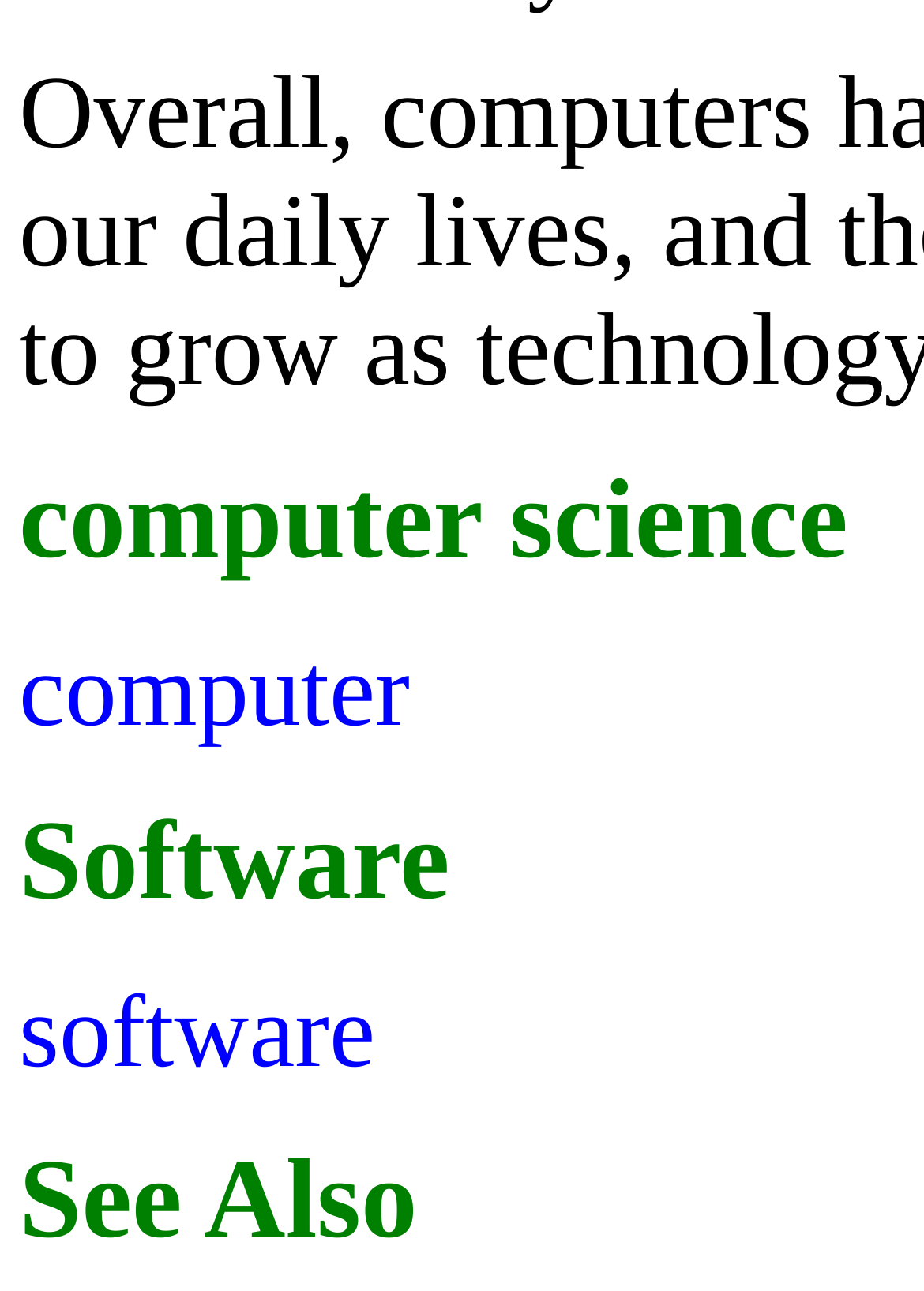Provide the bounding box coordinates of the HTML element this sentence describes: "donate".

[0.45, 0.951, 0.57, 0.982]